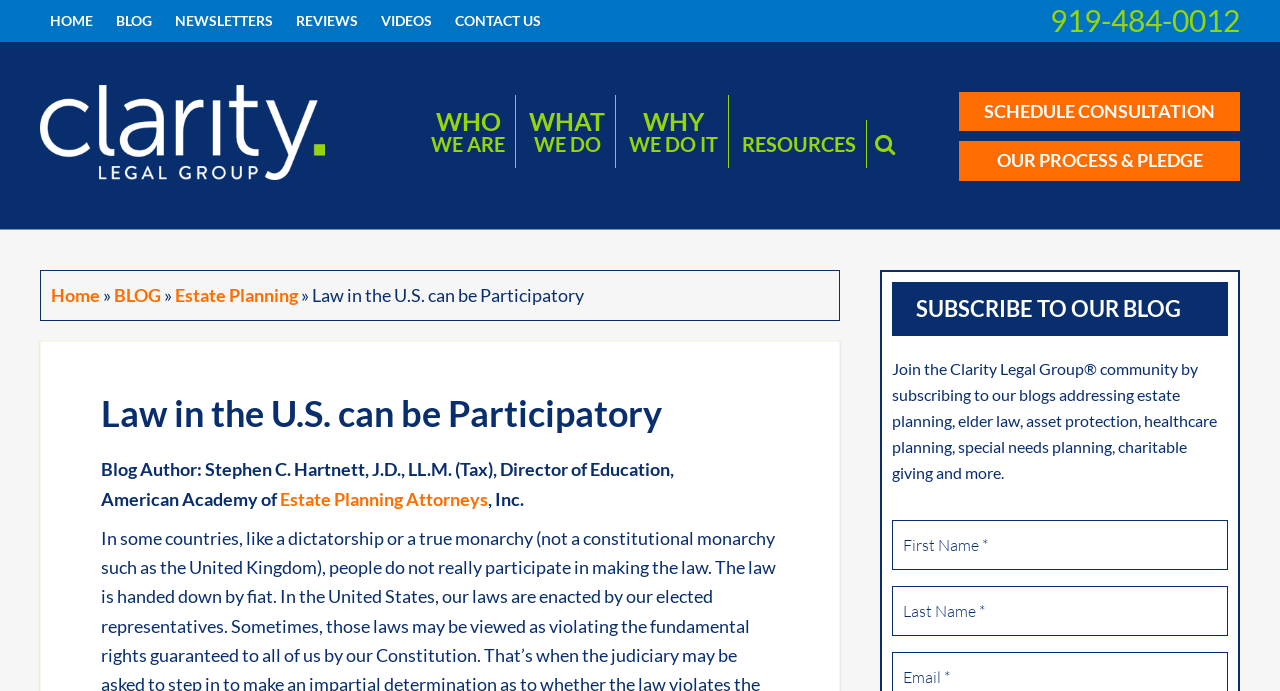Provide a thorough summary of the webpage.

The webpage is about law in the United States, specifically highlighting the participatory nature of law-making. At the top, there are four "skip to" links, allowing users to navigate to primary navigation, main content, primary sidebar, or footer. 

Below these links, there is a navigation menu with six links: HOME, BLOG, NEWSLETTERS, REVIEWS, VIDEOS, and CONTACT US. To the right of this menu, there is a link to Clarity Legal Group and two buttons, SCHEDULE CONSULTATION and OUR PROCESS & PLEDGE. 

Underneath, there are five links: WHO WE ARE, WHAT WE DO, WHY WE DO IT, RESOURCES, and Home. The Home link is accompanied by a "»" symbol. 

The main content of the webpage is an article titled "Law in the U.S. can be Participatory". The article is written by Stephen C. Hartnett, J.D., LL.M. (Tax), Director of Education, American Academy of Estate Planning Attorneys, Inc. 

Below the article title, there is a section to subscribe to the blog, with a heading "SUBSCRIBE TO OUR BLOG" and a brief description of the blog's content. There are two textboxes to input information, likely for email subscription.